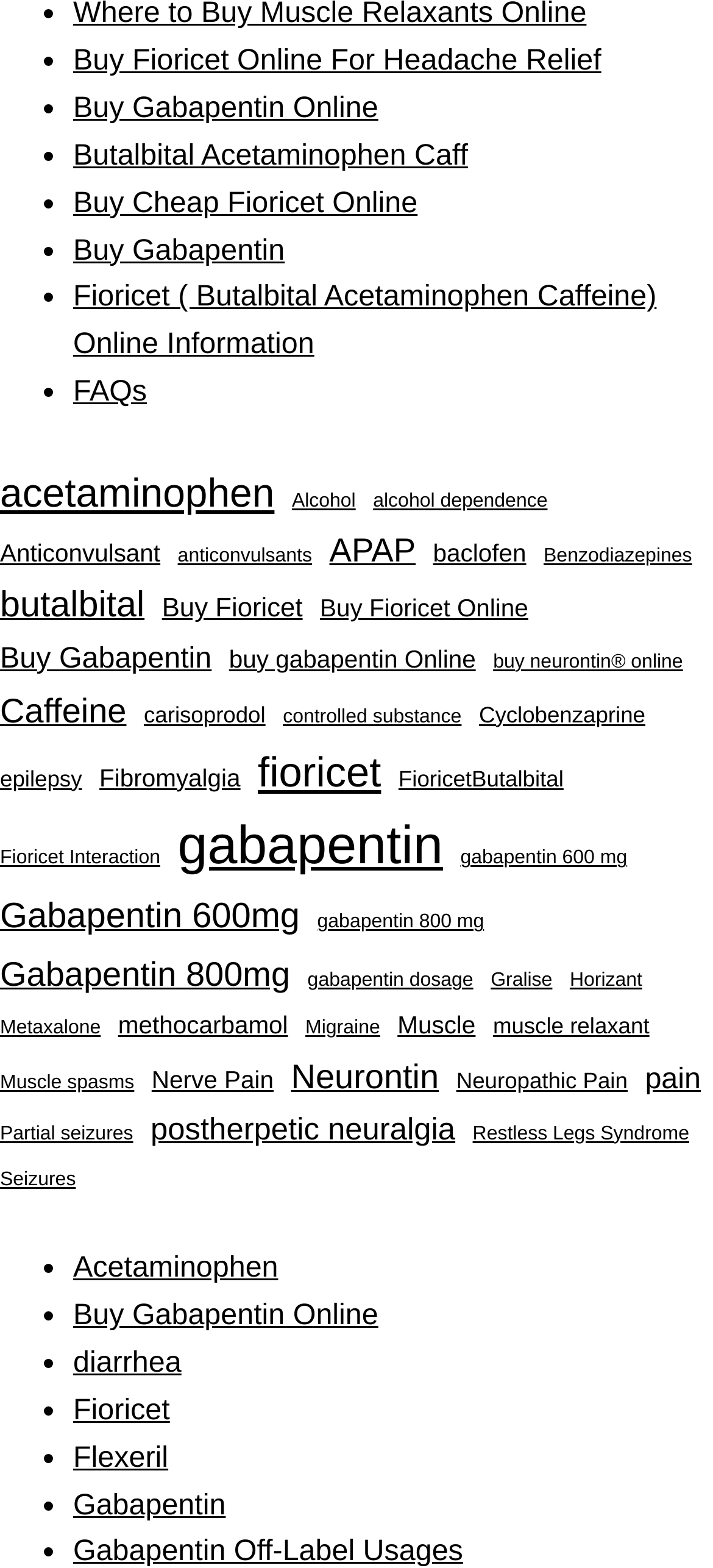Answer the question below with a single word or a brief phrase: 
What is the first product listed on this webpage?

Fioricet